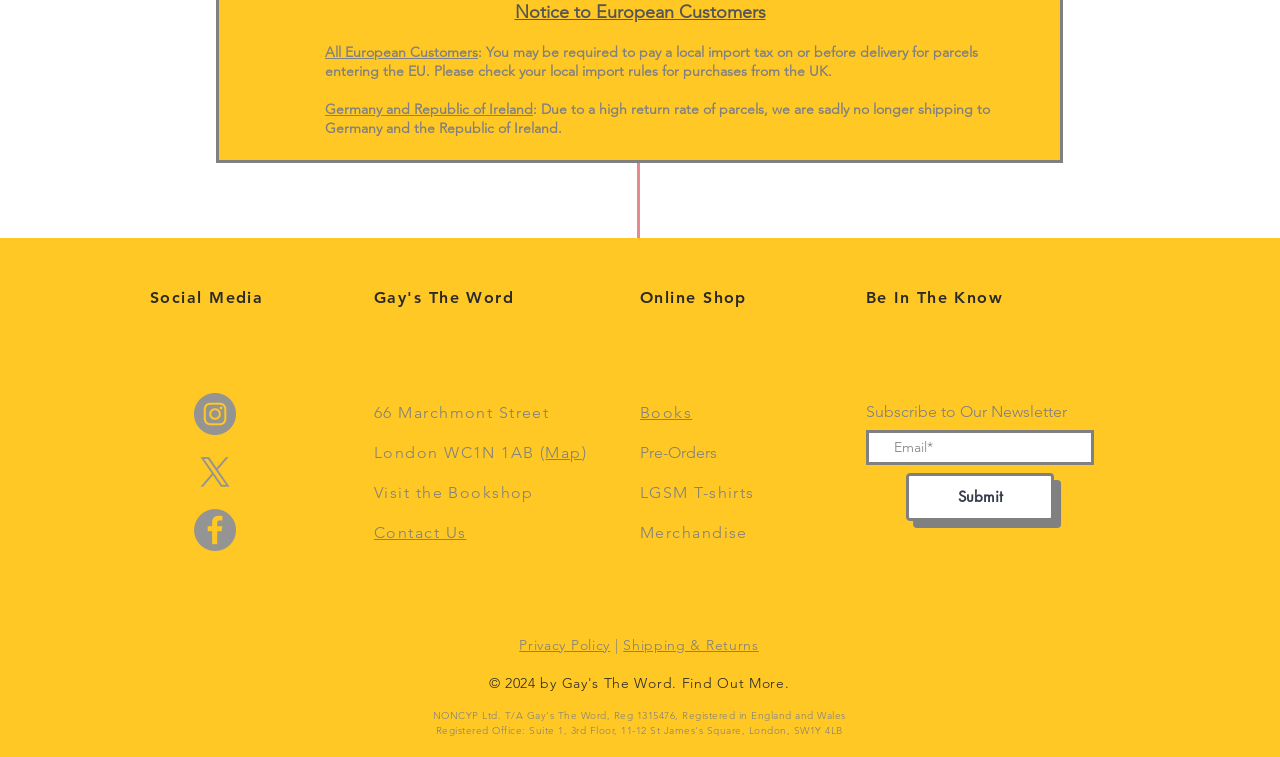Identify the bounding box coordinates for the element you need to click to achieve the following task: "Subscribe to the newsletter". The coordinates must be four float values ranging from 0 to 1, formatted as [left, top, right, bottom].

[0.677, 0.53, 0.883, 0.557]